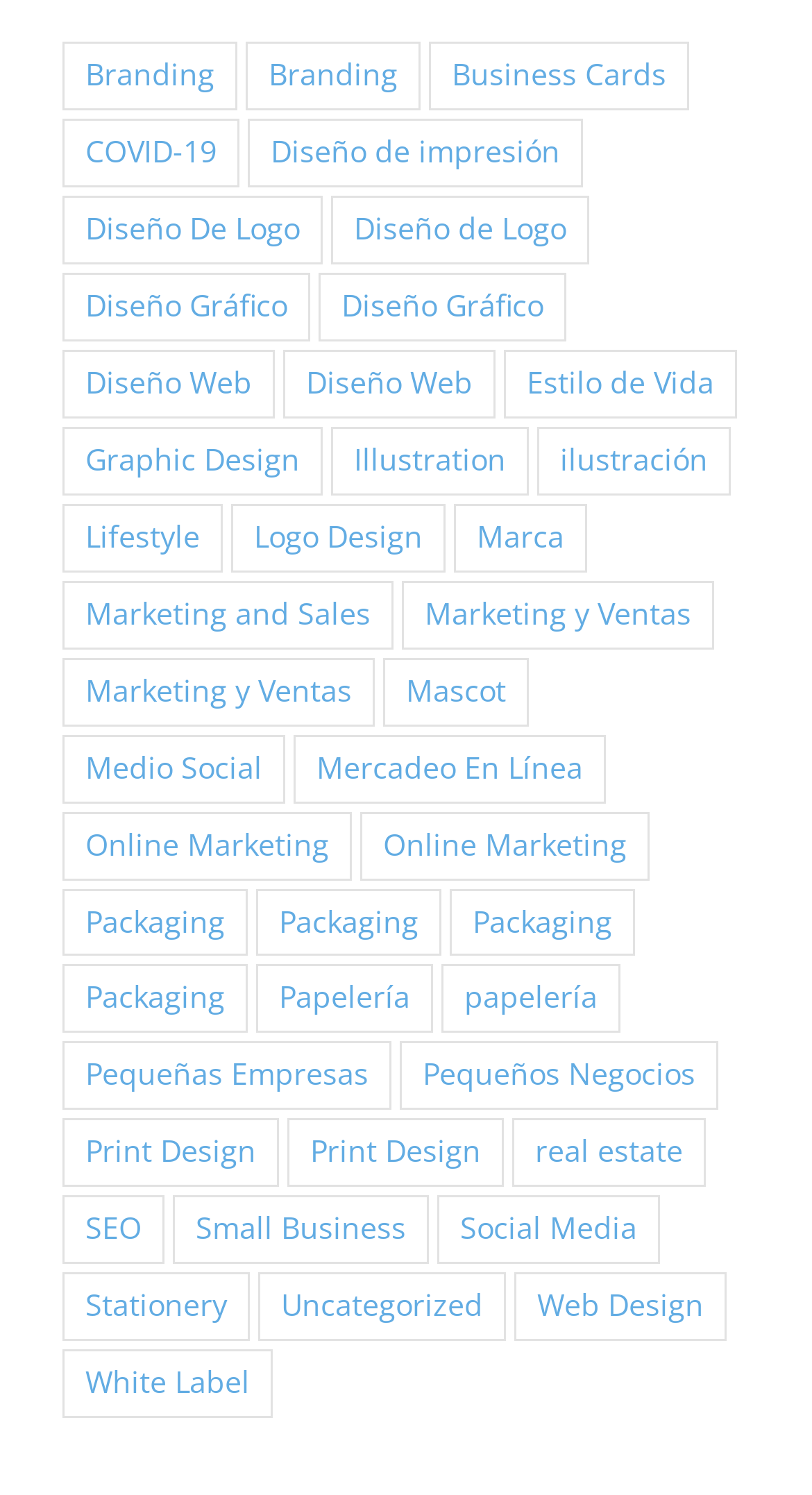Please locate the bounding box coordinates of the element's region that needs to be clicked to follow the instruction: "Check the save my information checkbox". The bounding box coordinates should be provided as four float numbers between 0 and 1, i.e., [left, top, right, bottom].

None